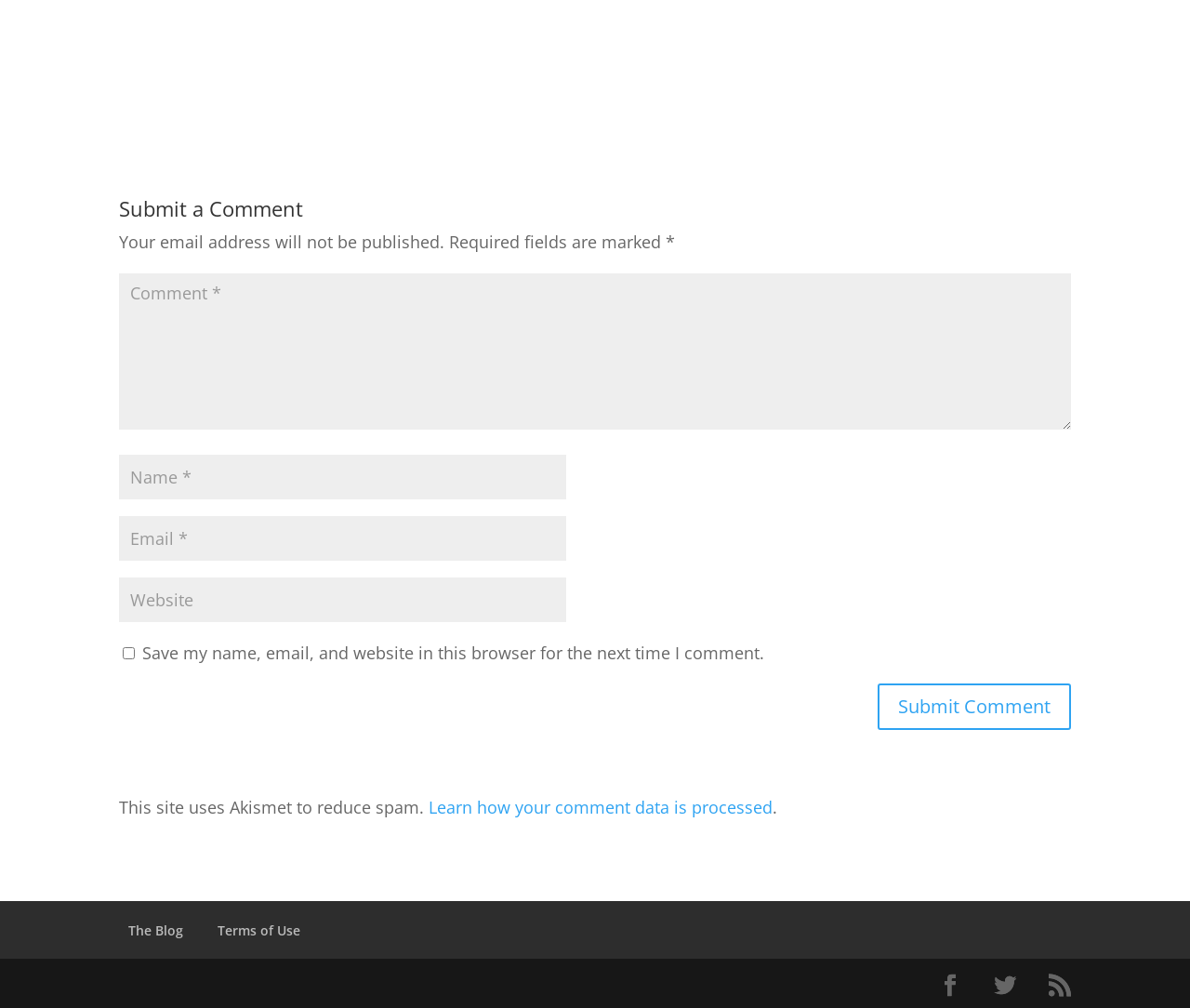Provide a brief response to the question below using one word or phrase:
What is the function of the checkbox?

Save comment data